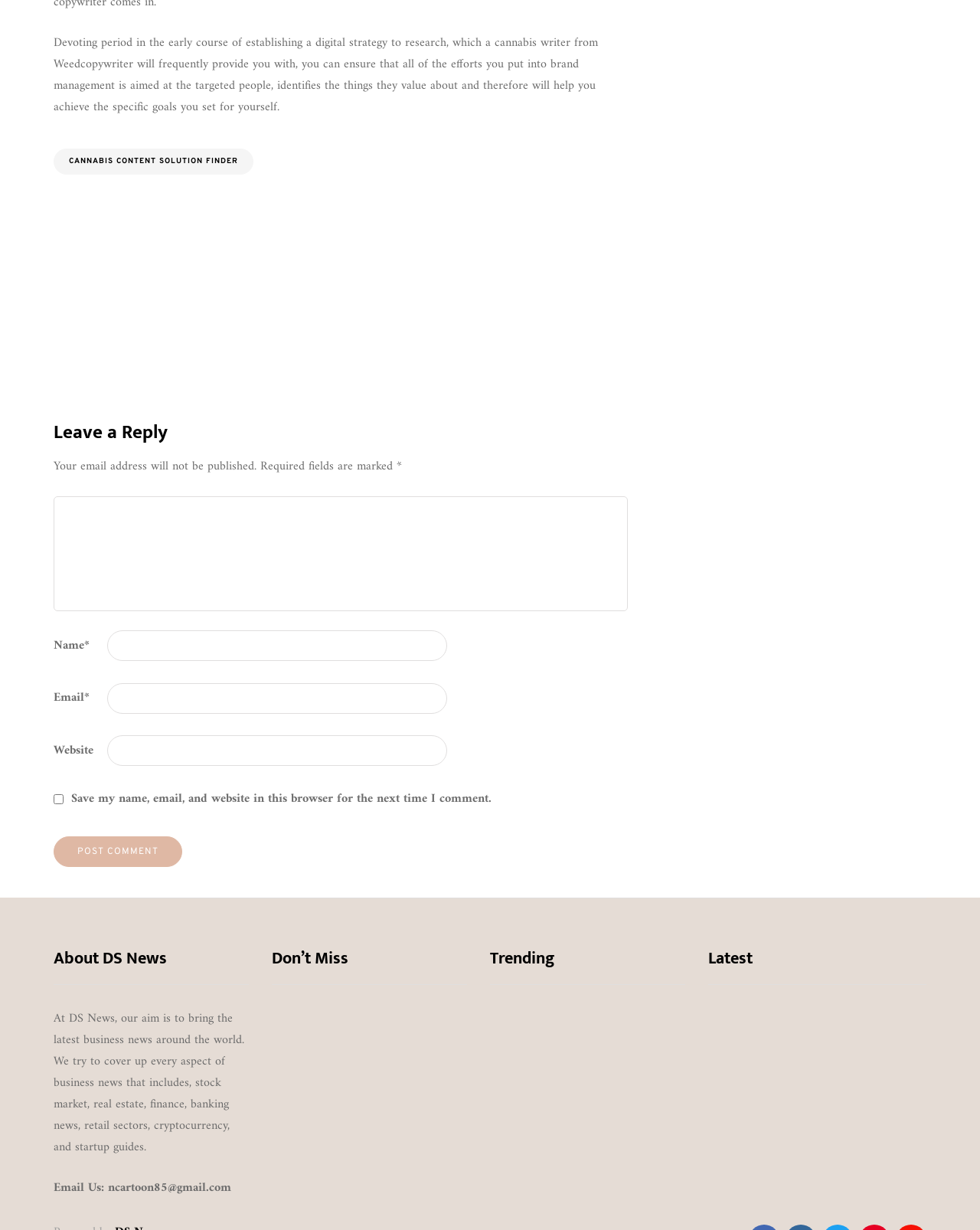What is the email address to contact DS News?
Using the image as a reference, answer with just one word or a short phrase.

ncartoon85@gmail.com